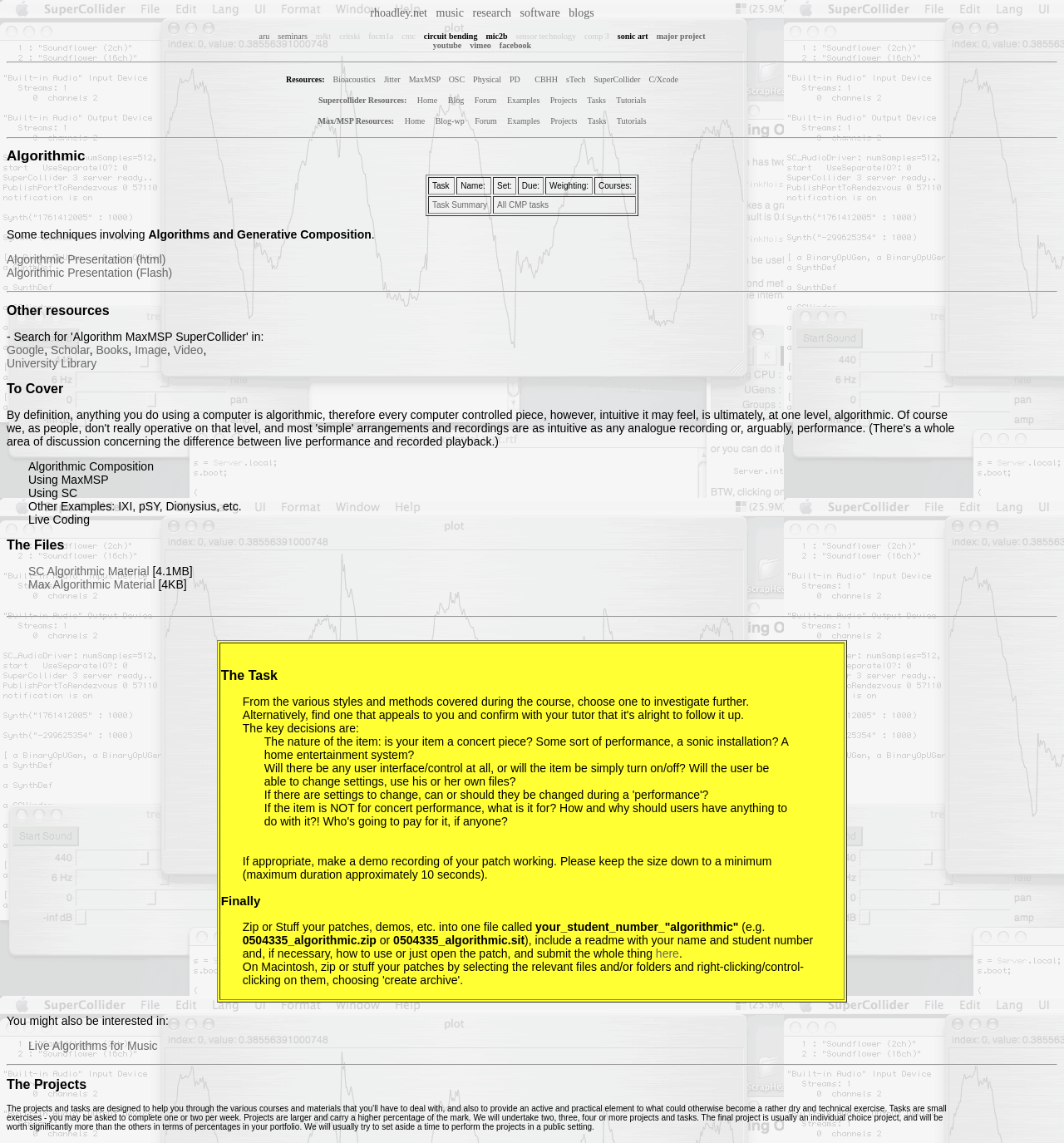What is the text of the first link in the 'Resources:' section? Observe the screenshot and provide a one-word or short phrase answer.

Bioacoustics